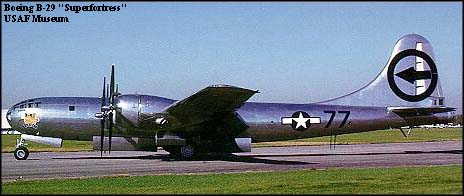Answer briefly with one word or phrase:
How many .50-caliber machine guns did the B-29 Superfortress have?

eight